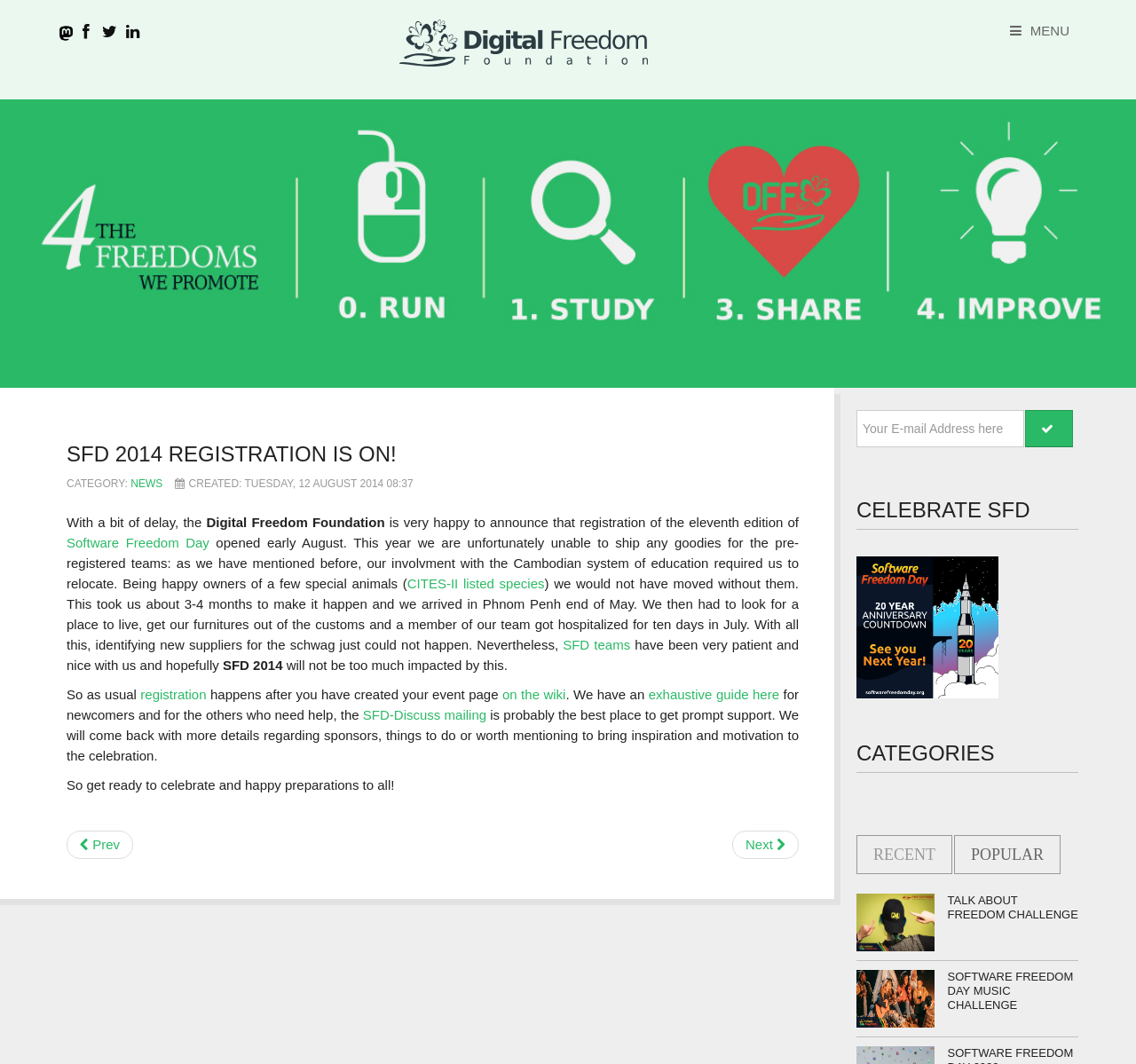Determine the bounding box coordinates for the clickable element to execute this instruction: "Click on 'AgKing Tractors AK904 (90 hp)'". Provide the coordinates as four float numbers between 0 and 1, i.e., [left, top, right, bottom].

None